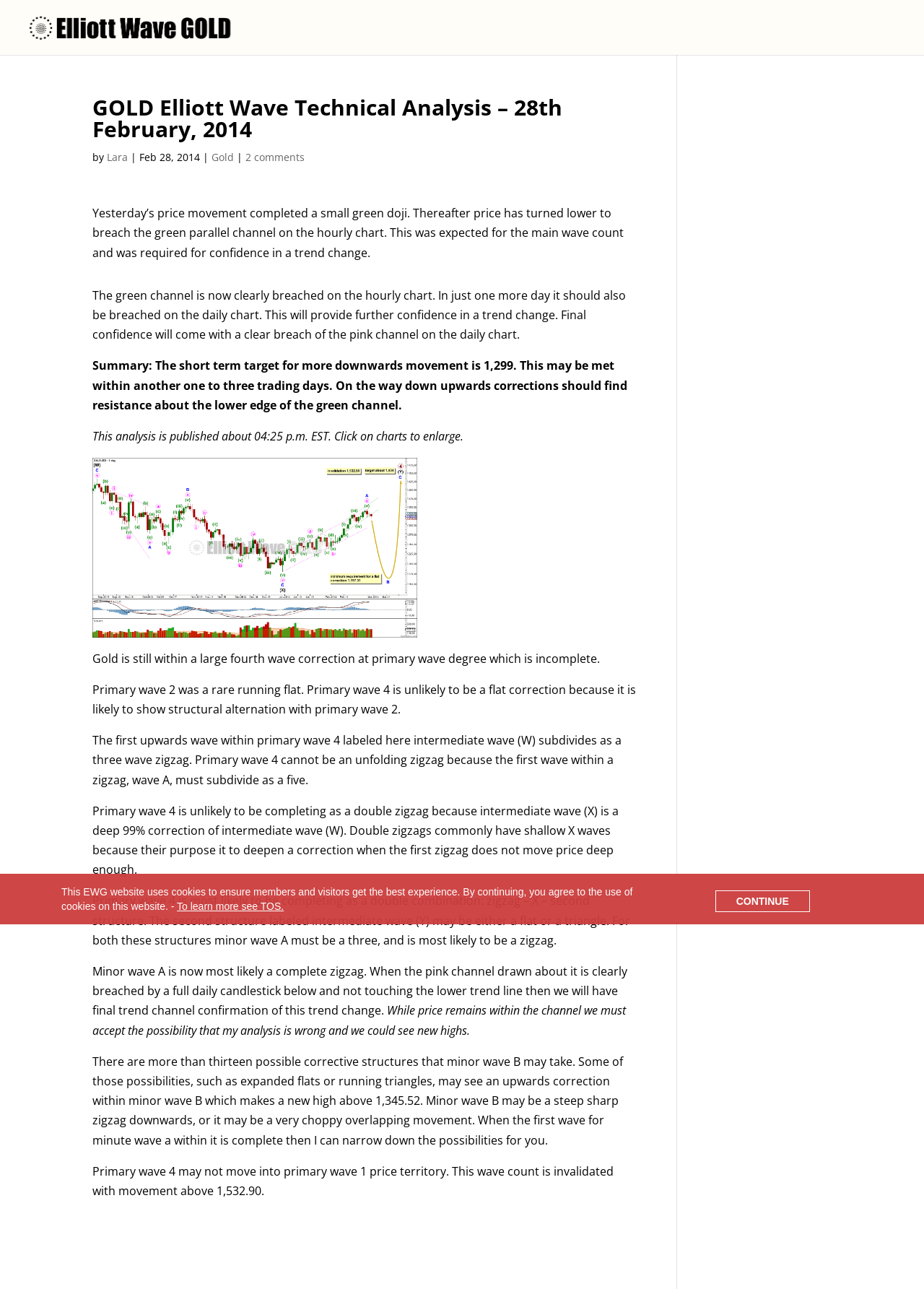Respond to the following question using a concise word or phrase: 
What is the author of this analysis?

Lara